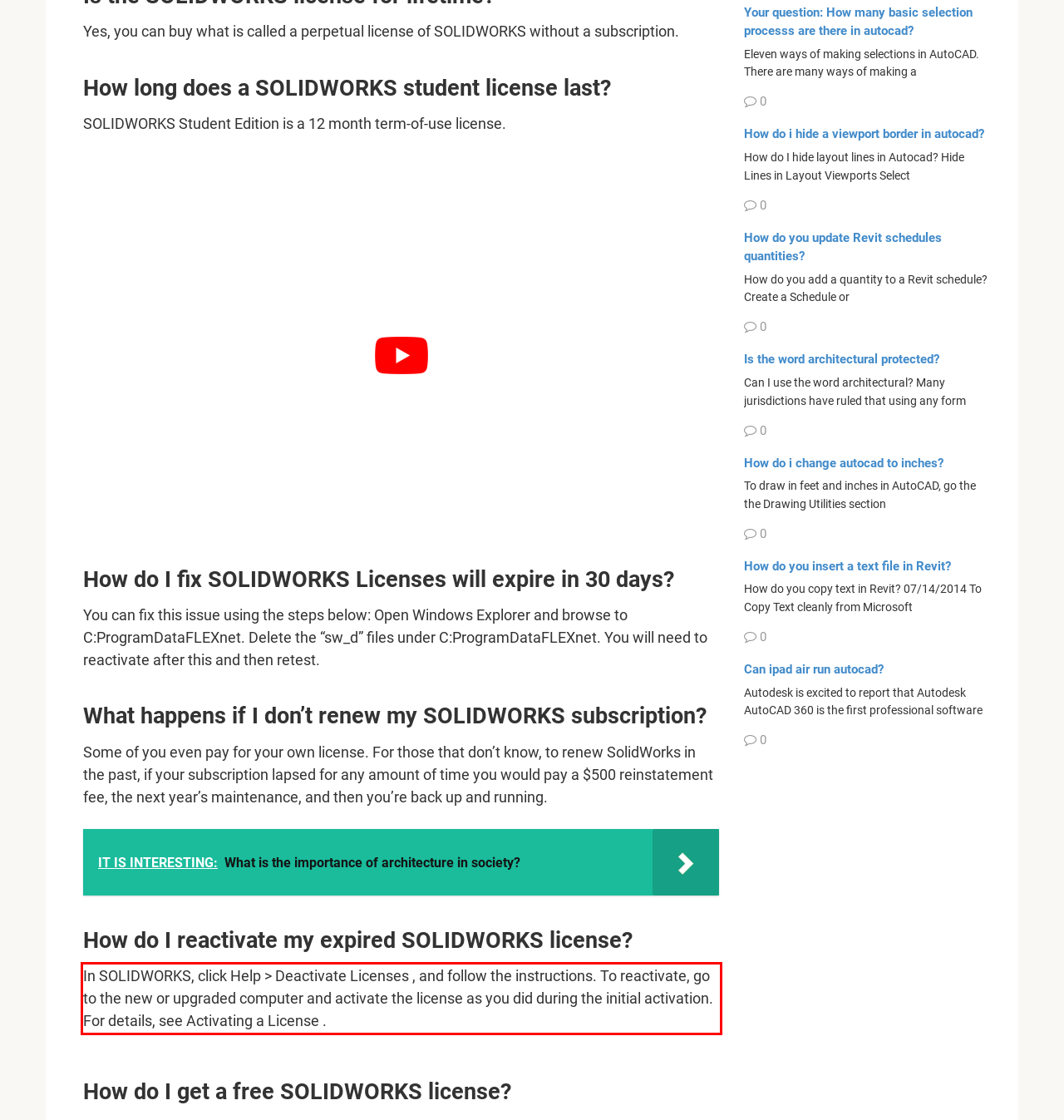Given a screenshot of a webpage containing a red bounding box, perform OCR on the text within this red bounding box and provide the text content.

In SOLIDWORKS, click Help > Deactivate Licenses , and follow the instructions. To reactivate, go to the new or upgraded computer and activate the license as you did during the initial activation. For details, see Activating a License .